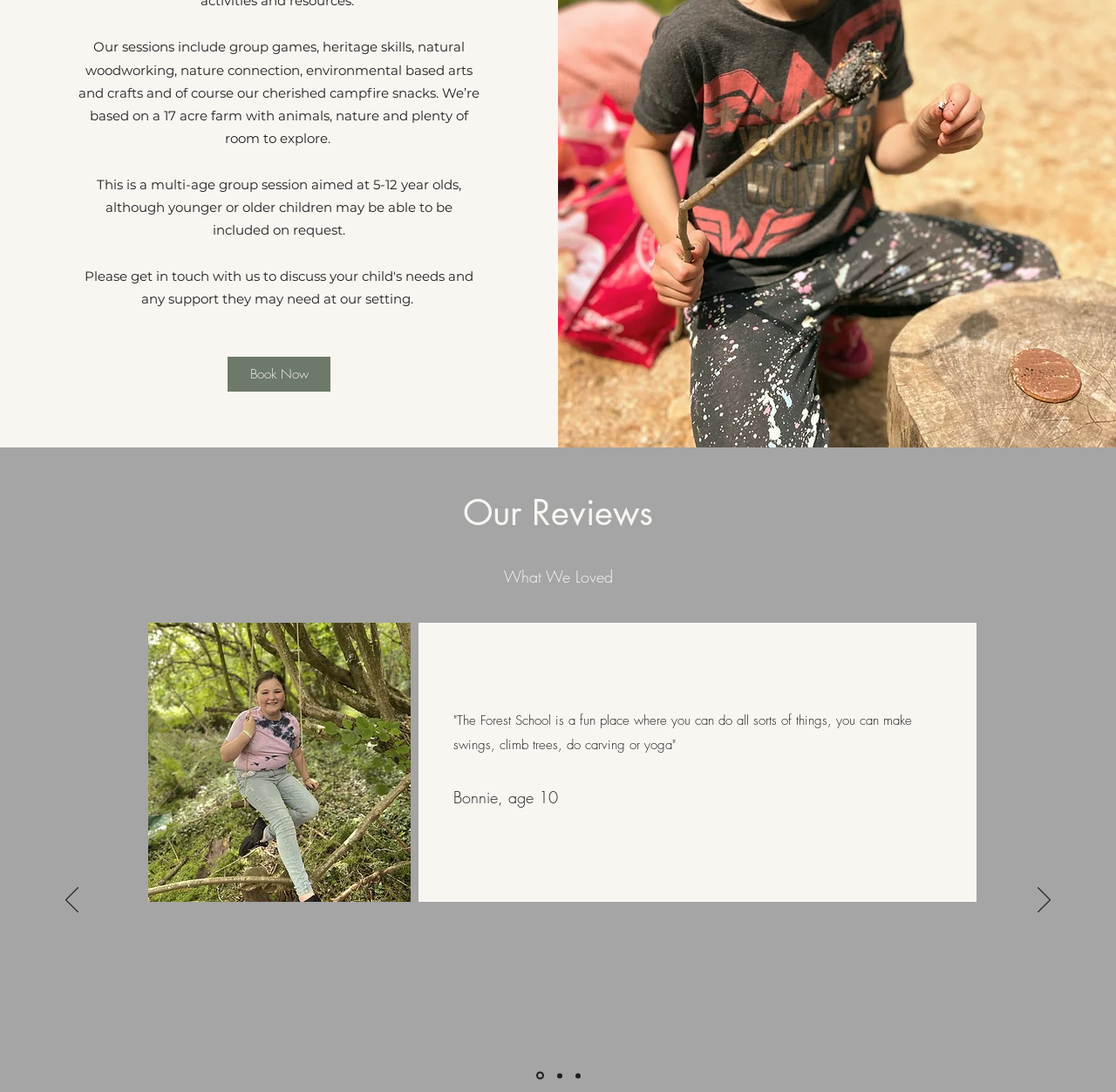Please determine the bounding box of the UI element that matches this description: aria-label="Next". The coordinates should be given as (top-left x, top-left y, bottom-right x, bottom-right y), with all values between 0 and 1.

[0.93, 0.812, 0.941, 0.838]